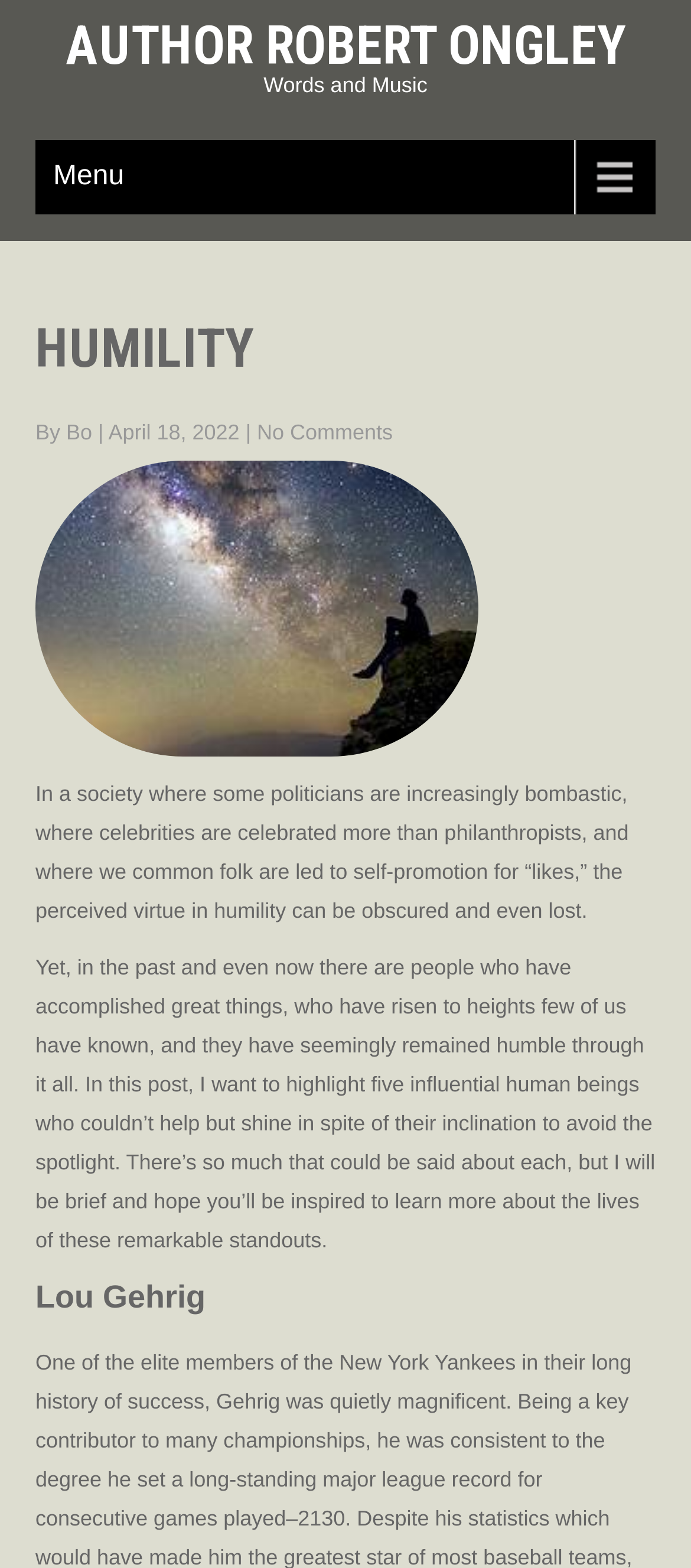Locate and provide the bounding box coordinates for the HTML element that matches this description: "Menu".

[0.051, 0.089, 0.949, 0.137]